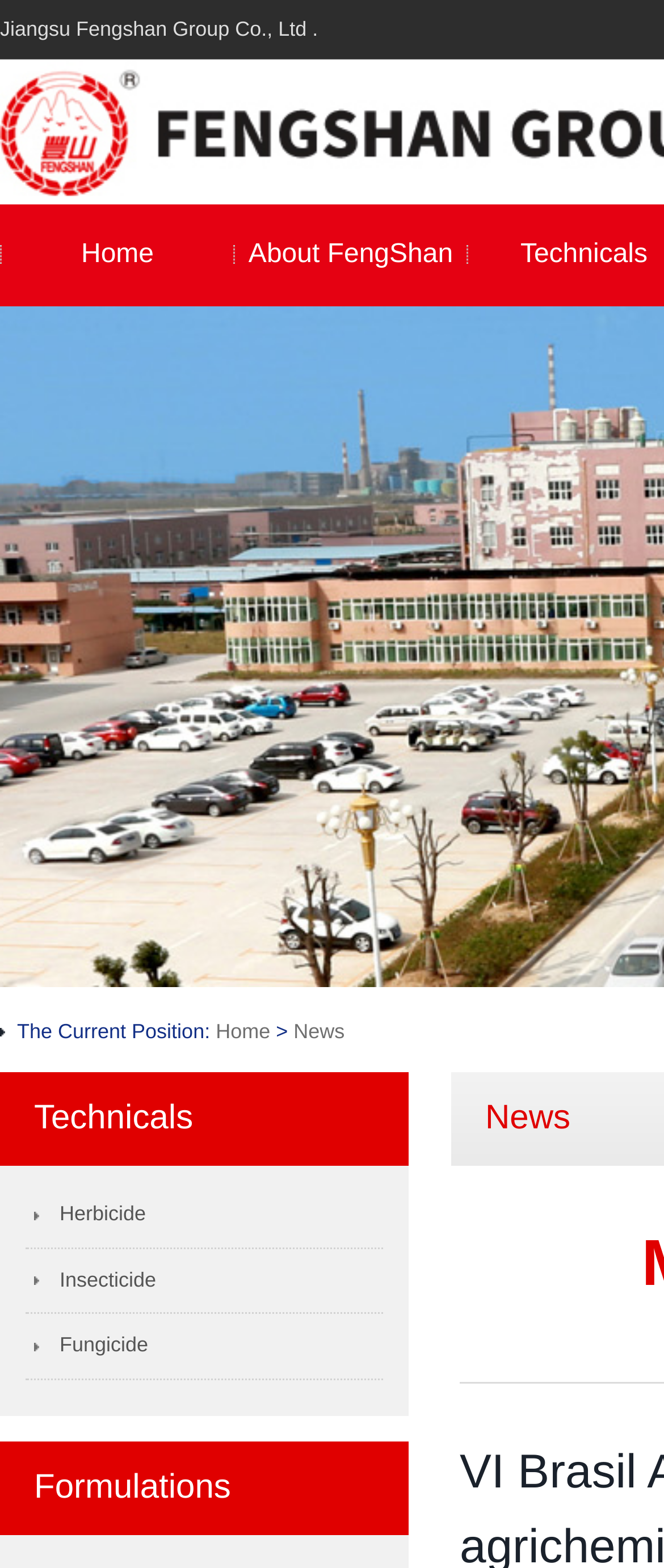Bounding box coordinates are specified in the format (top-left x, top-left y, bottom-right x, bottom-right y). All values are floating point numbers bounded between 0 and 1. Please provide the bounding box coordinate of the region this sentence describes: About FengShan

[0.354, 0.13, 0.703, 0.195]